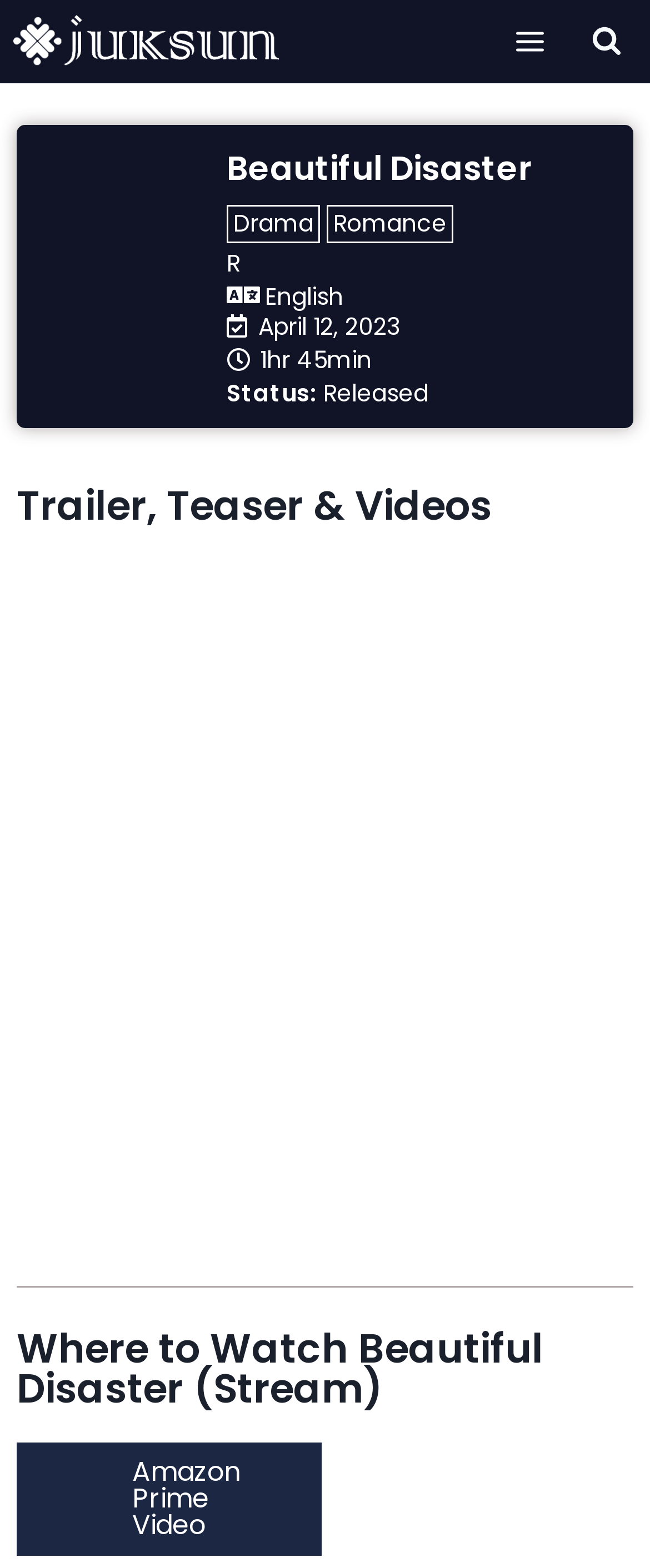Show the bounding box coordinates of the region that should be clicked to follow the instruction: "Scroll to top."

[0.884, 0.657, 0.923, 0.674]